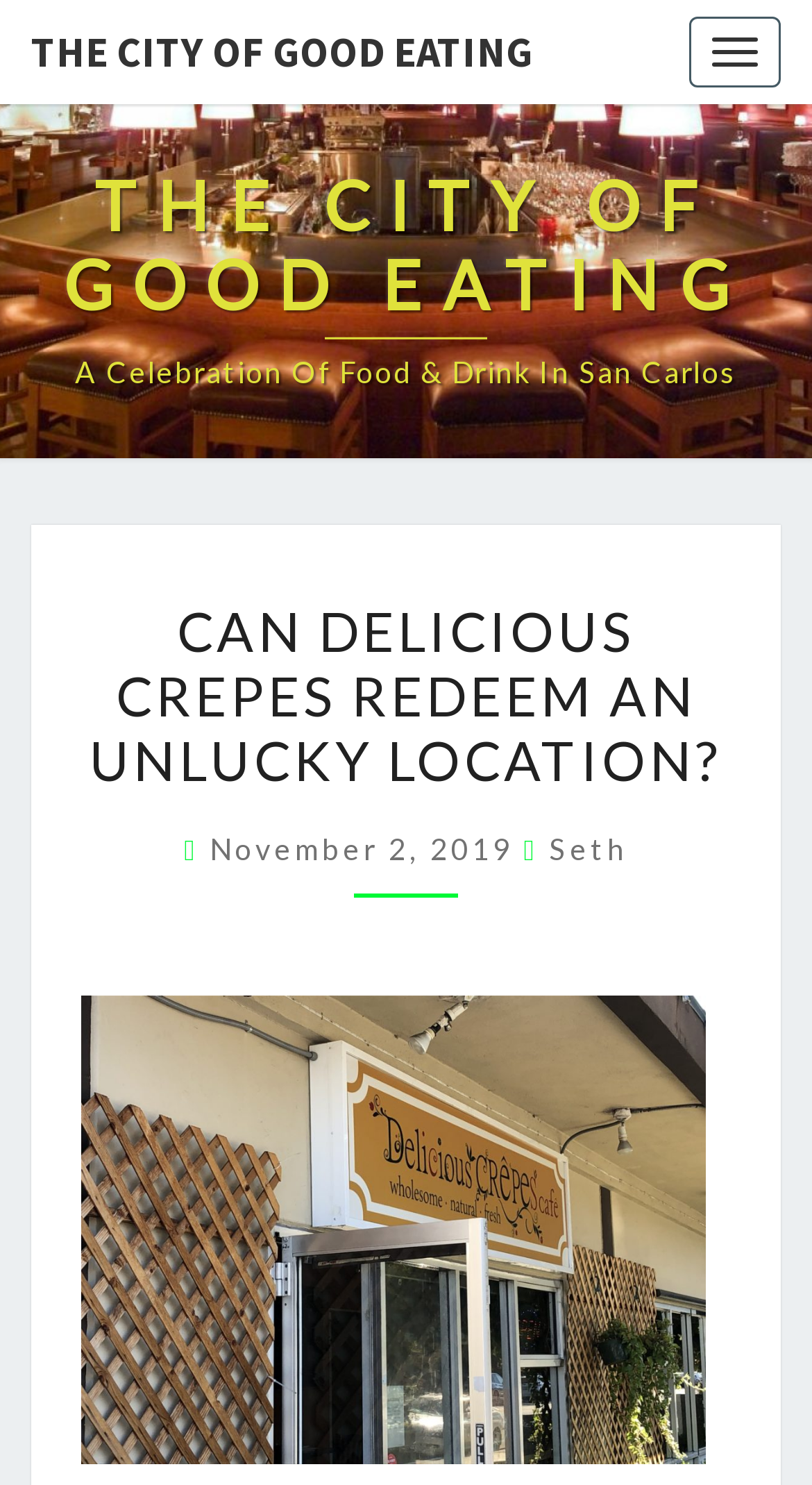What is the name of the website? Analyze the screenshot and reply with just one word or a short phrase.

The City of Good Eating